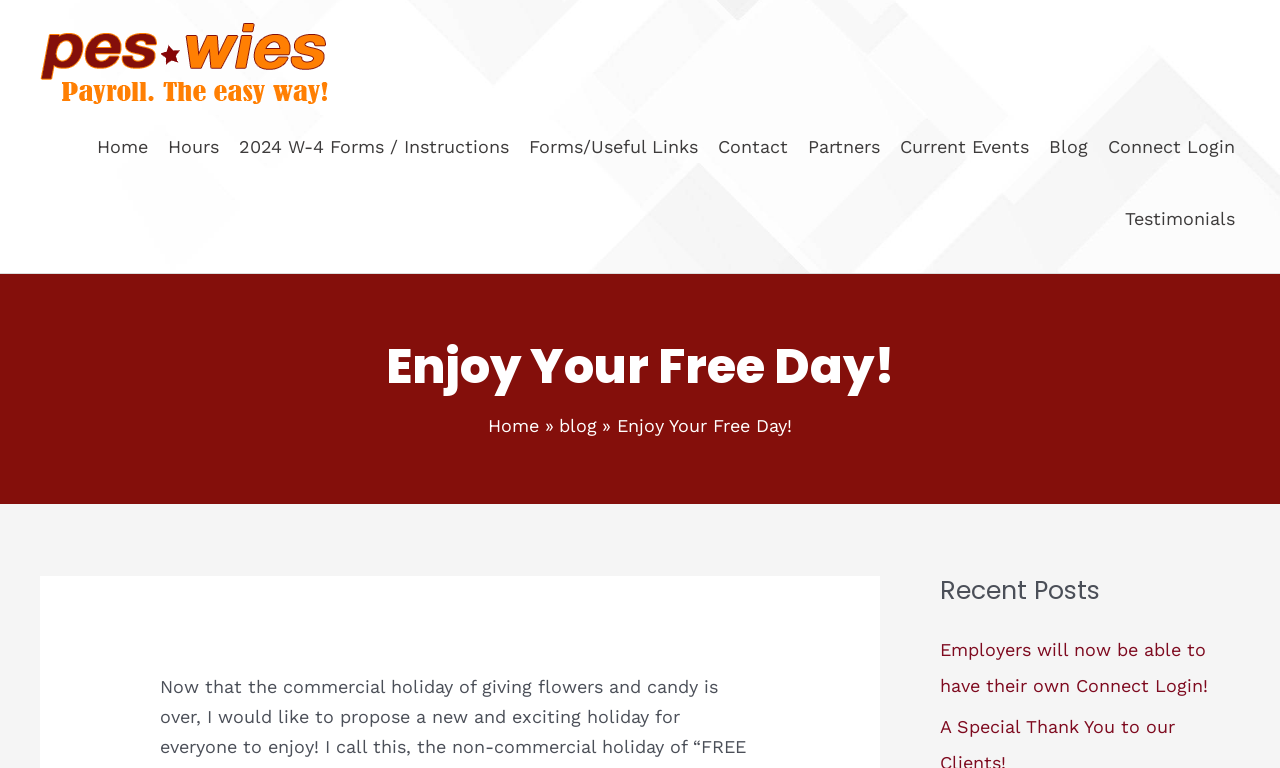Find the bounding box coordinates for the HTML element described as: "Forms/Useful Links". The coordinates should consist of four float values between 0 and 1, i.e., [left, top, right, bottom].

[0.405, 0.145, 0.553, 0.238]